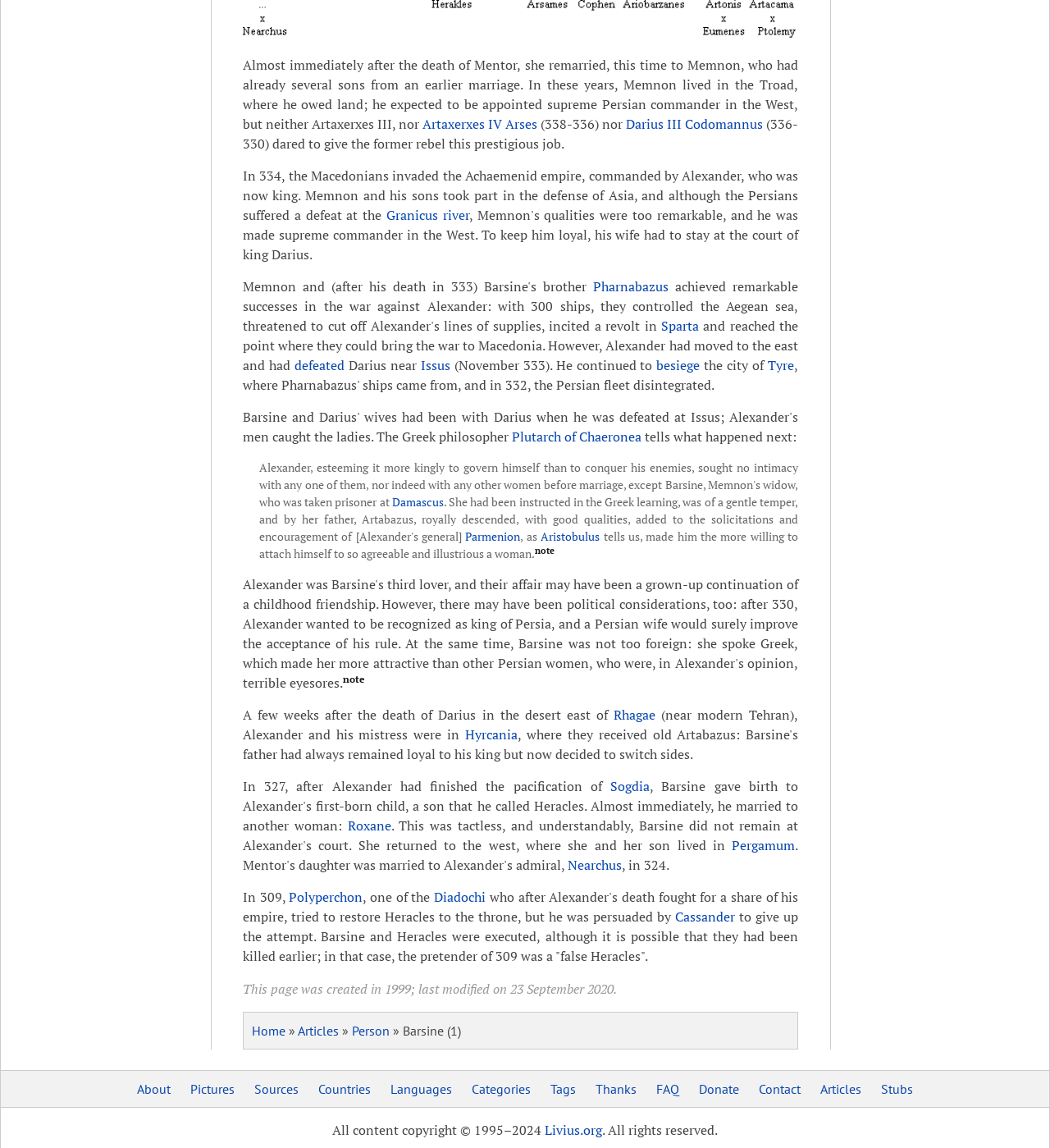Identify the bounding box coordinates of the region I need to click to complete this instruction: "Click to read more about Artaxerxes IV Arses".

[0.402, 0.1, 0.512, 0.116]